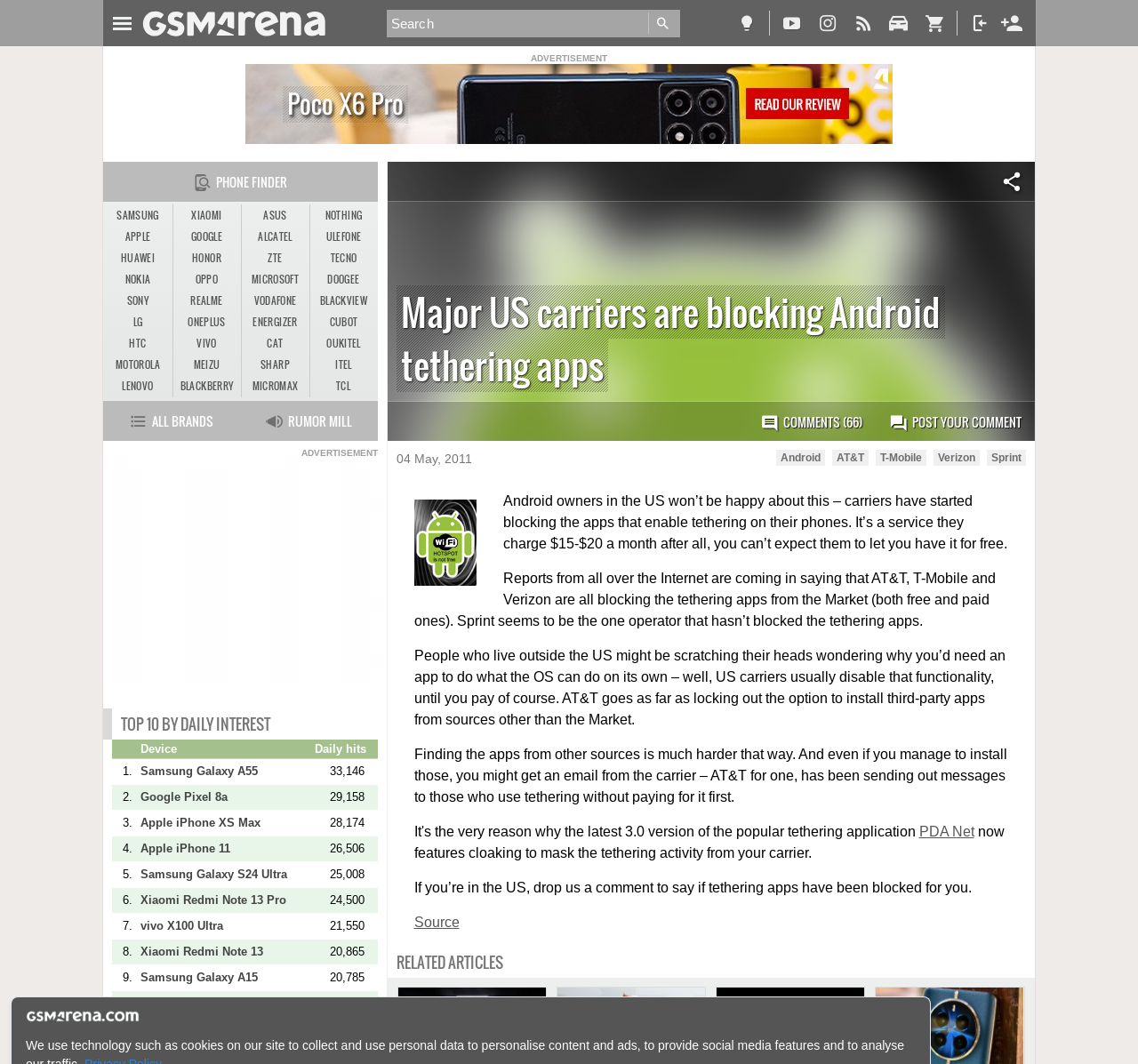Determine the bounding box coordinates of the clickable region to execute the instruction: "Read related articles". The coordinates should be four float numbers between 0 and 1, denoted as [left, top, right, bottom].

[0.348, 0.894, 0.442, 0.915]